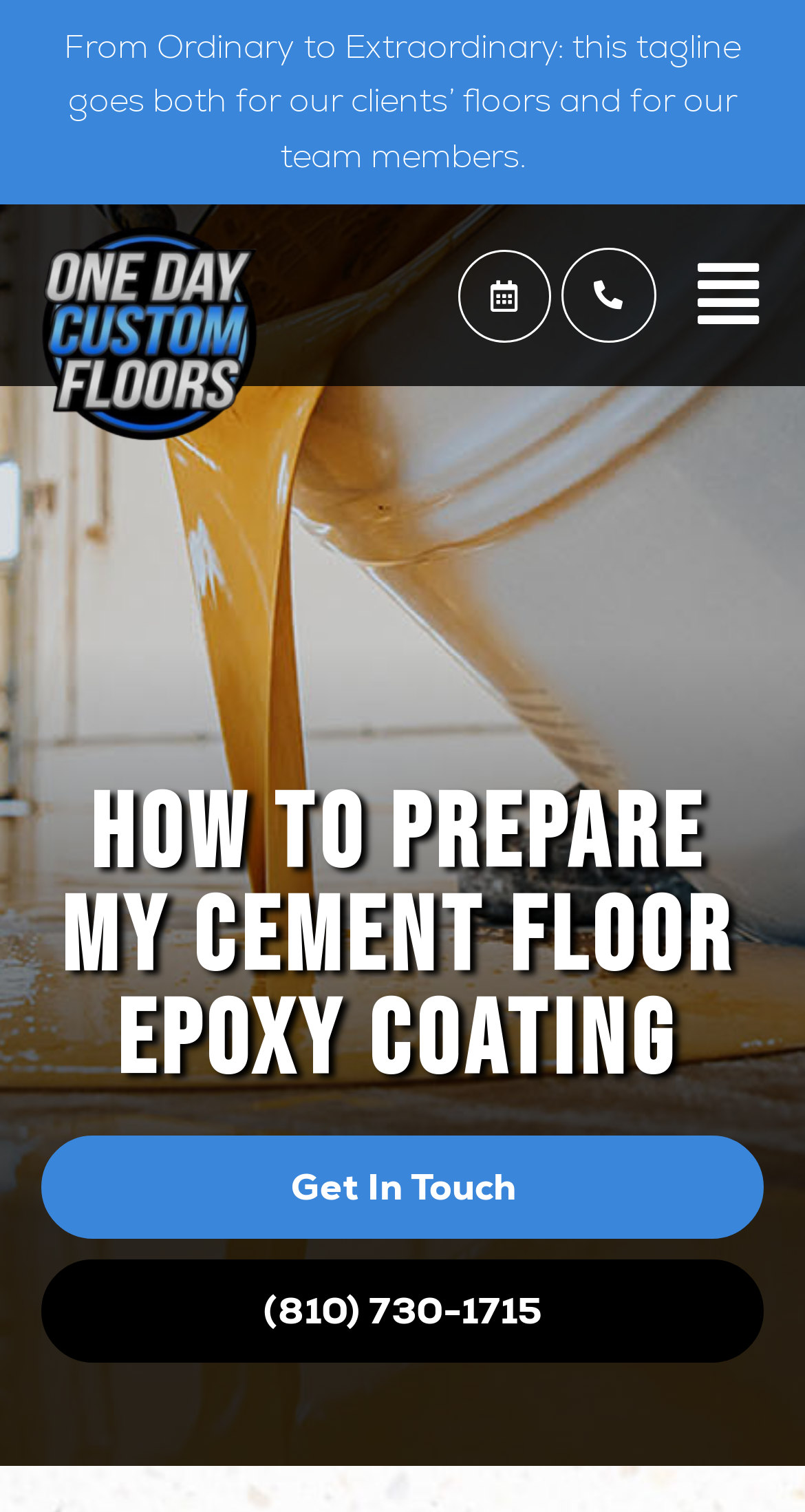Please provide the main heading of the webpage content.

How to Prepare My Cement Floor Epoxy Coating